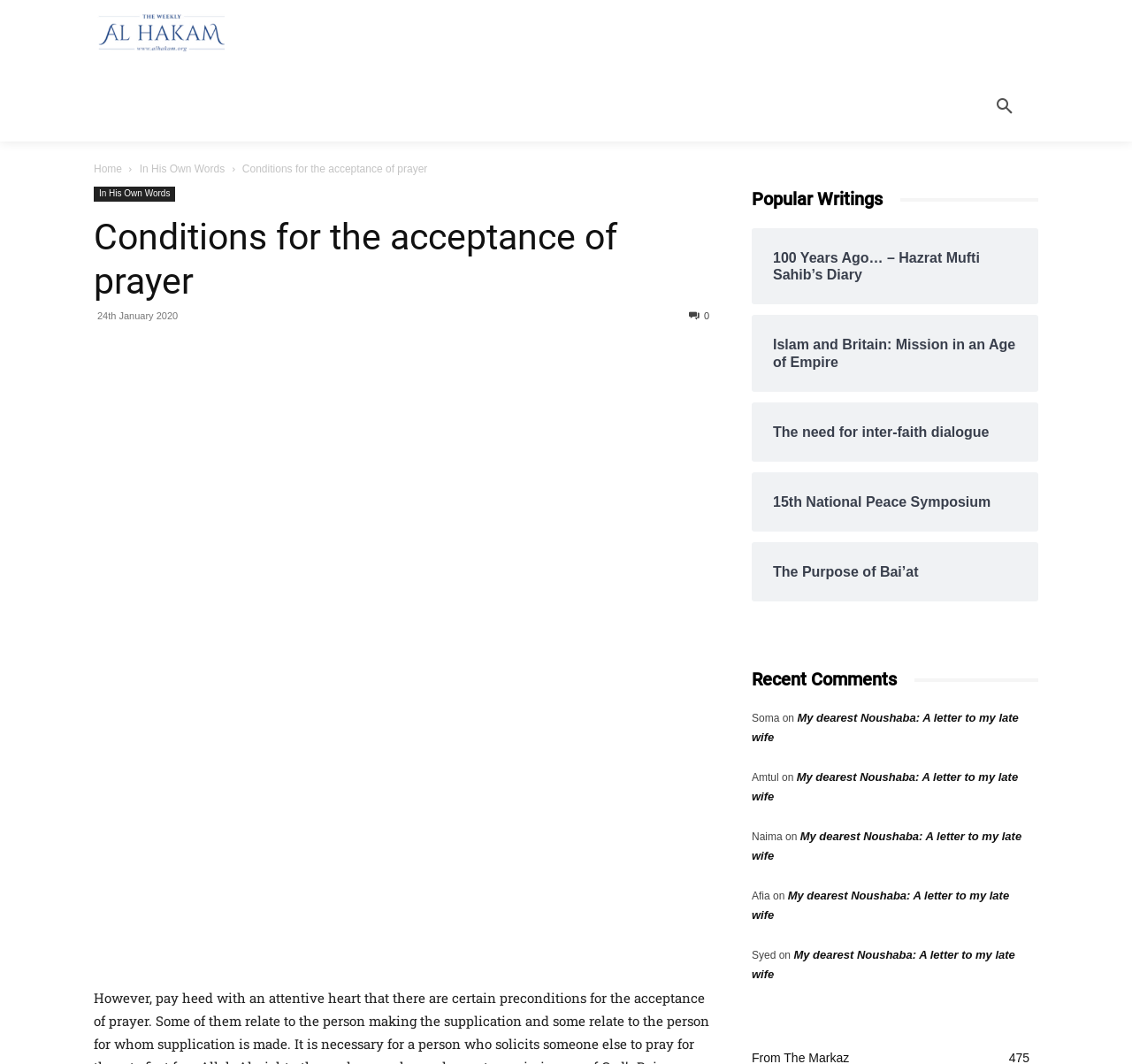Locate the bounding box of the UI element defined by this description: "AHI Podcast". The coordinates should be given as four float numbers between 0 and 1, formatted as [left, top, right, bottom].

[0.488, 0.0, 0.58, 0.067]